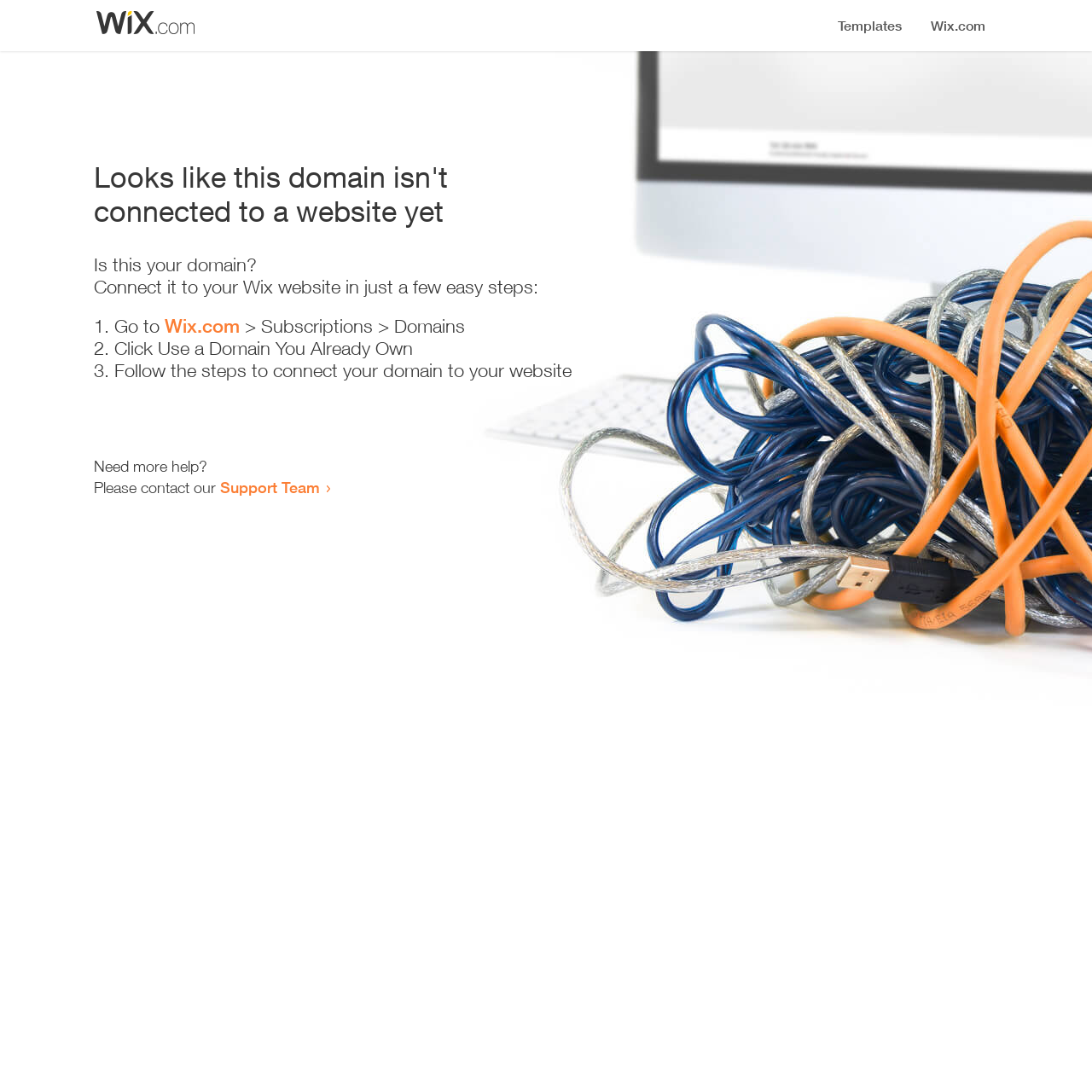Provide a short answer to the following question with just one word or phrase: What is the current status of the domain?

Not connected